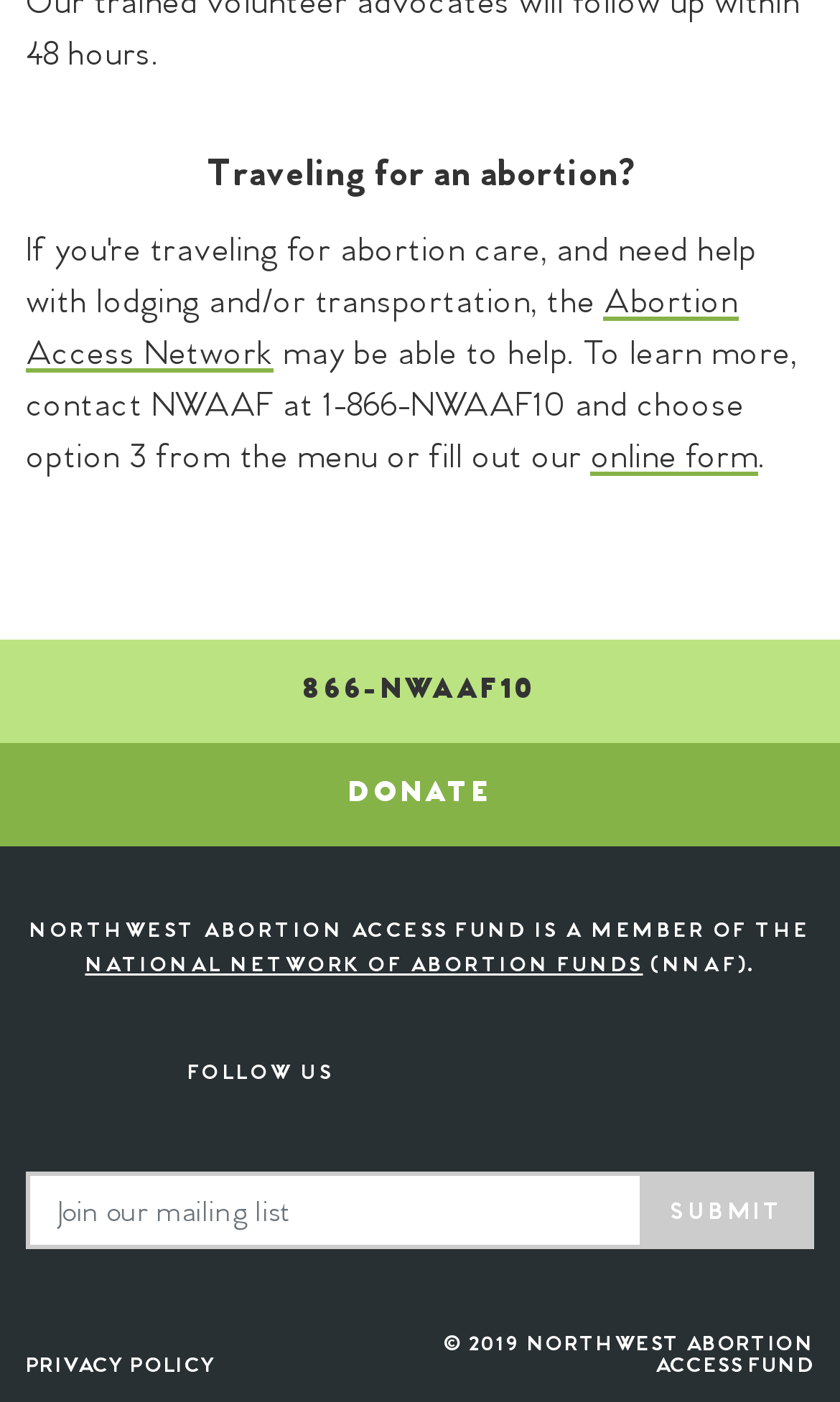Use a single word or phrase to answer this question: 
What is the phone number to contact NWAAF?

1-866-NWAAF10